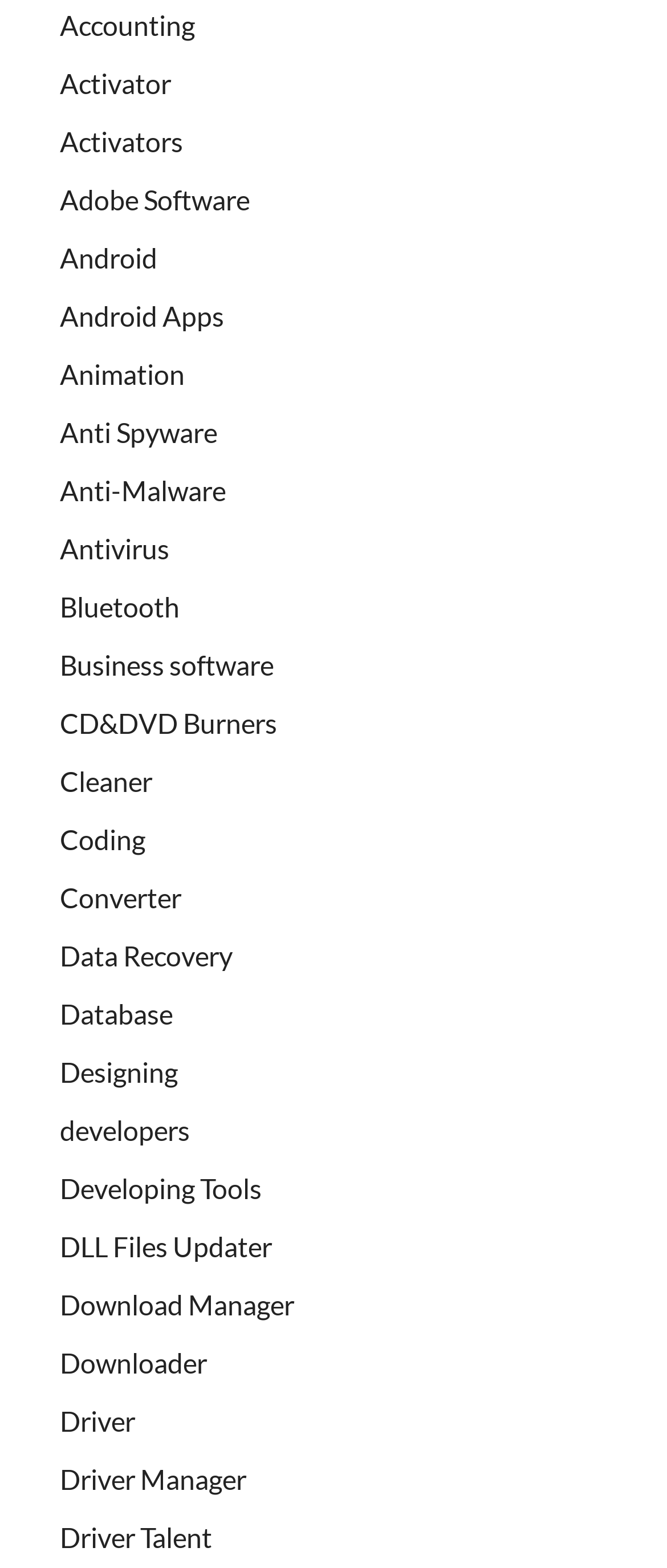Determine the bounding box coordinates of the region that needs to be clicked to achieve the task: "Access Driver Manager".

[0.09, 0.932, 0.369, 0.953]